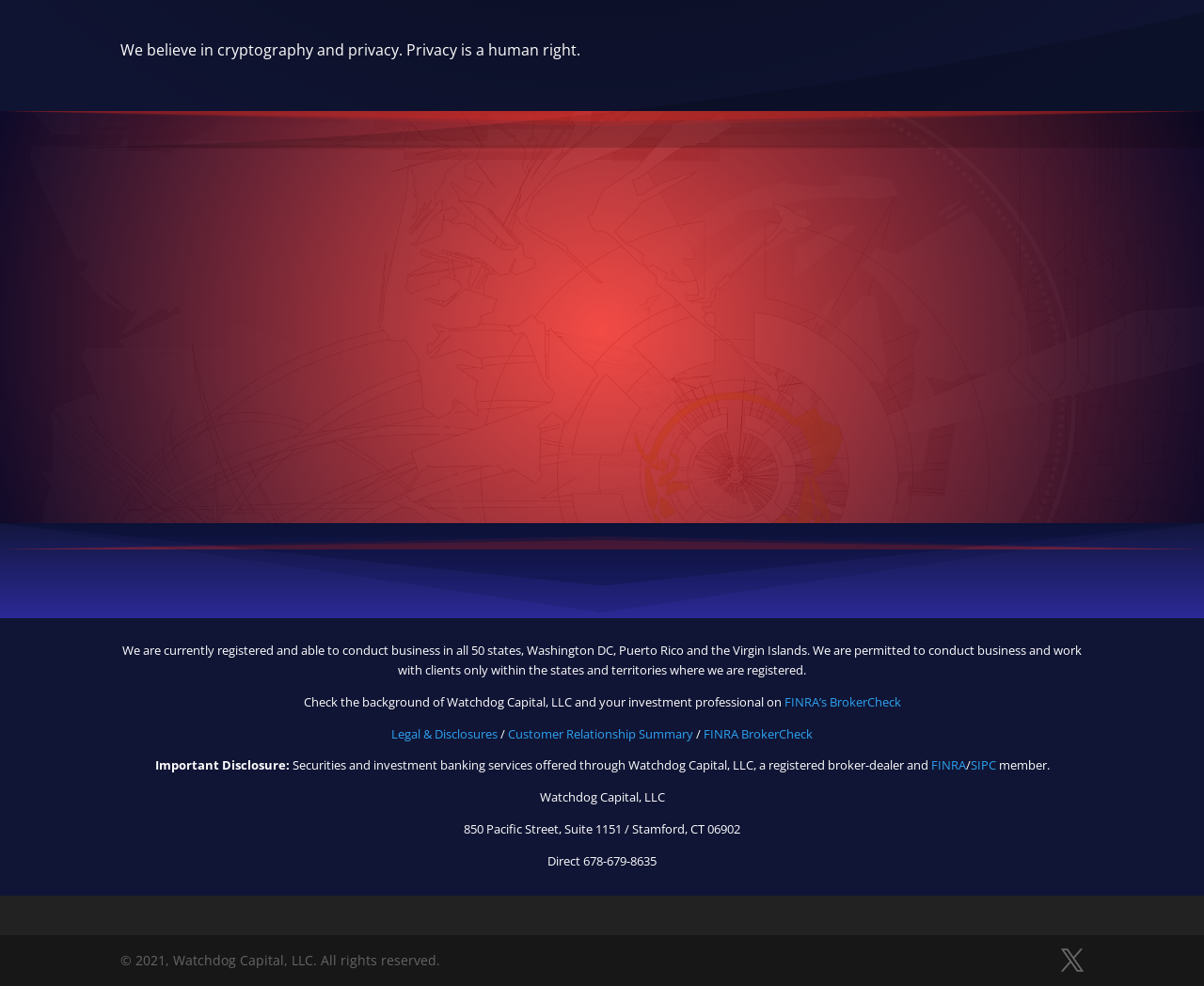What year is the copyright of Watchdog Capital, LLC?
Identify the answer in the screenshot and reply with a single word or phrase.

2021